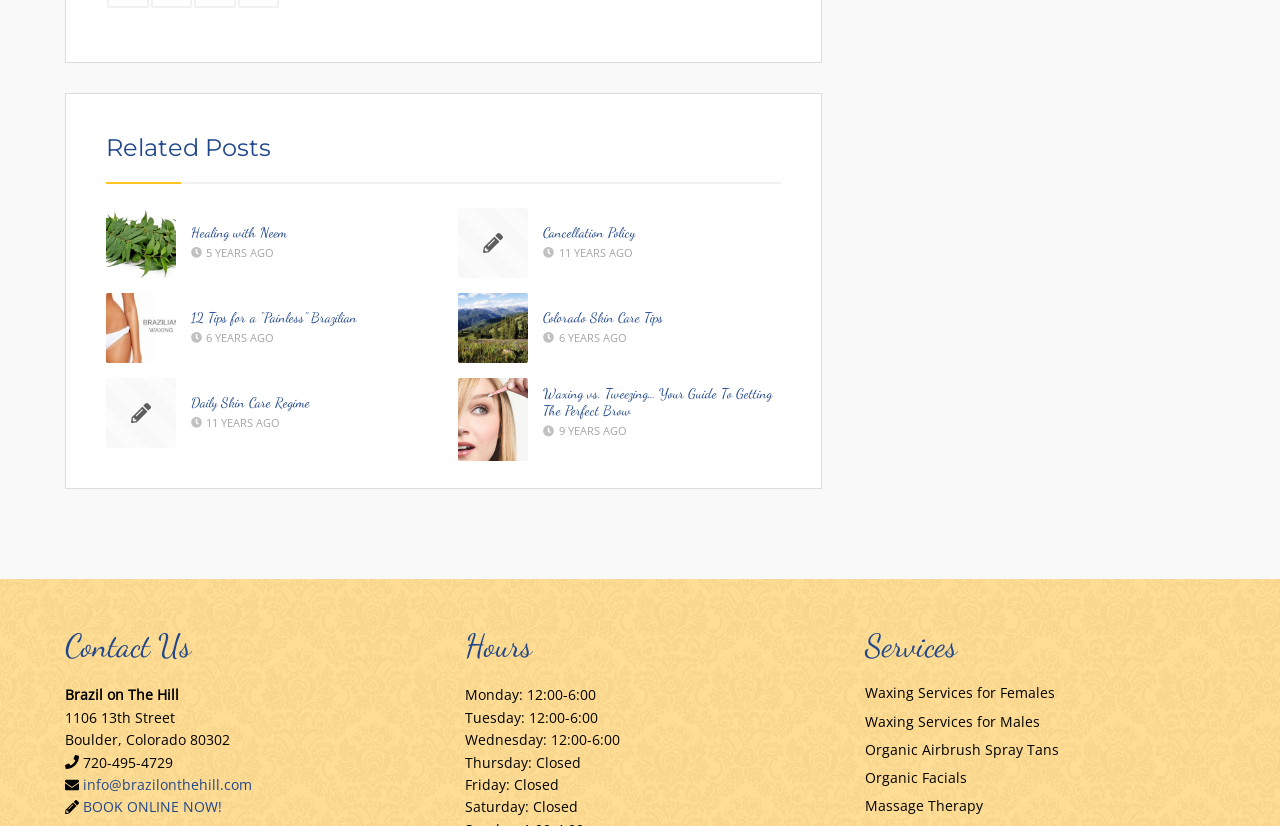Find and specify the bounding box coordinates that correspond to the clickable region for the instruction: "Click on 'Neem Plant'".

[0.083, 0.252, 0.138, 0.337]